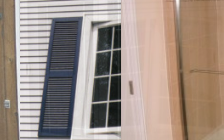Explain in detail what you see in the image.

The image features a striking juxtaposition of architectural elements showcasing both traditional and modern designs. On the left, a classic white house exterior is complemented by a navy blue shutter, providing a charming and classic look that evokes a sense of timeless elegance. Adjacent to this is a contemporary glass panel, which appears to be part of a sliding patio door, highlighting modern aesthetics and functionality. This blend of styles not only illustrates versatility in home design but also emphasizes the services offered by Advantage Glassworks, a leader in door glass repair and replacement in Mary Esther, FL. Their expertise enhances homes with both traditional features and modern upgrades, catering to varied tastes and preferences.